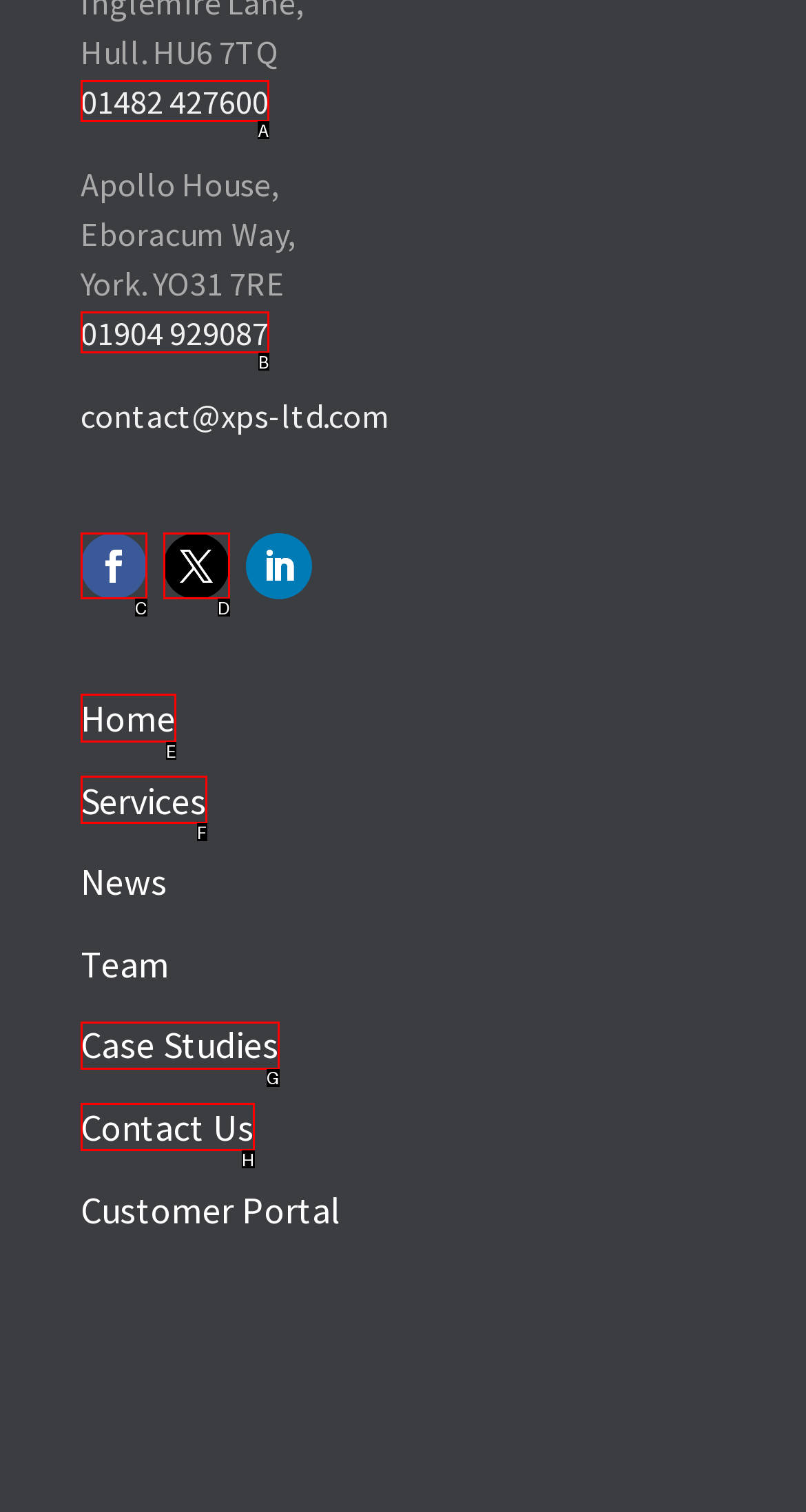Identify the letter of the UI element you should interact with to perform the task: Visit the Home page
Reply with the appropriate letter of the option.

E